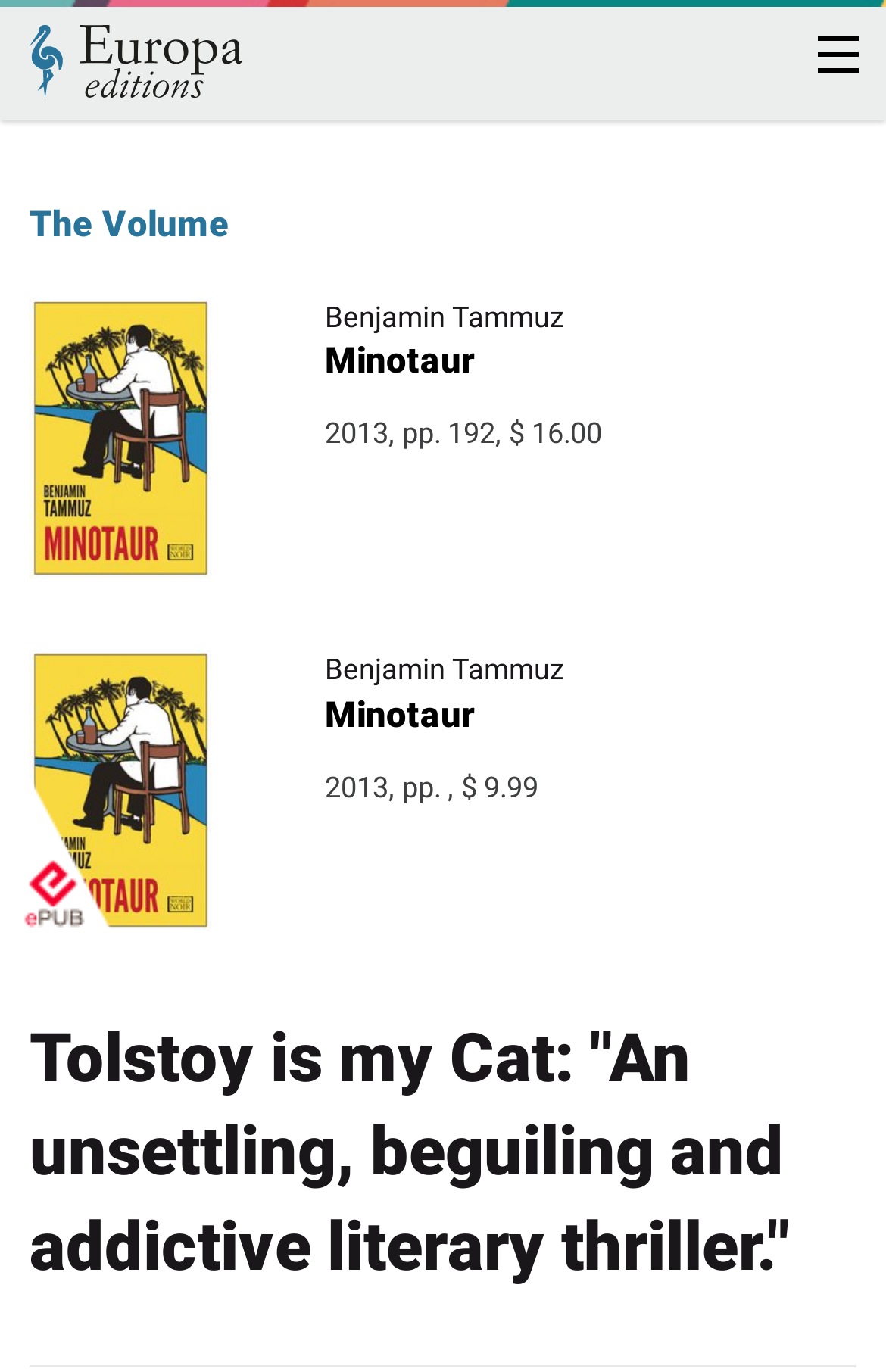Please determine the bounding box coordinates of the area that needs to be clicked to complete this task: 'Browse World Noir'. The coordinates must be four float numbers between 0 and 1, formatted as [left, top, right, bottom].

[0.0, 0.596, 1.0, 0.674]